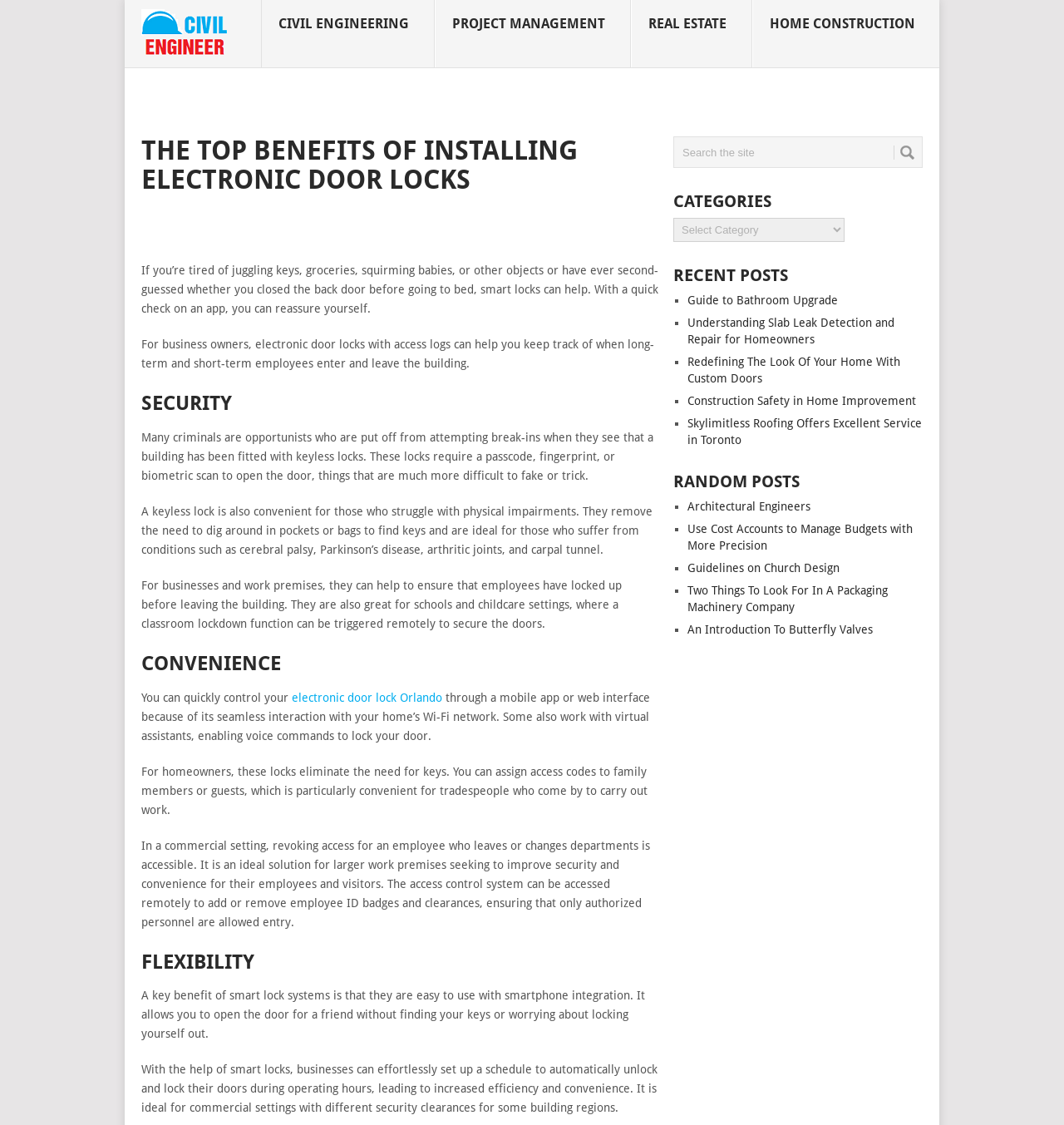Please locate and retrieve the main header text of the webpage.

THE TOP BENEFITS OF INSTALLING ELECTRONIC DOOR LOCKS